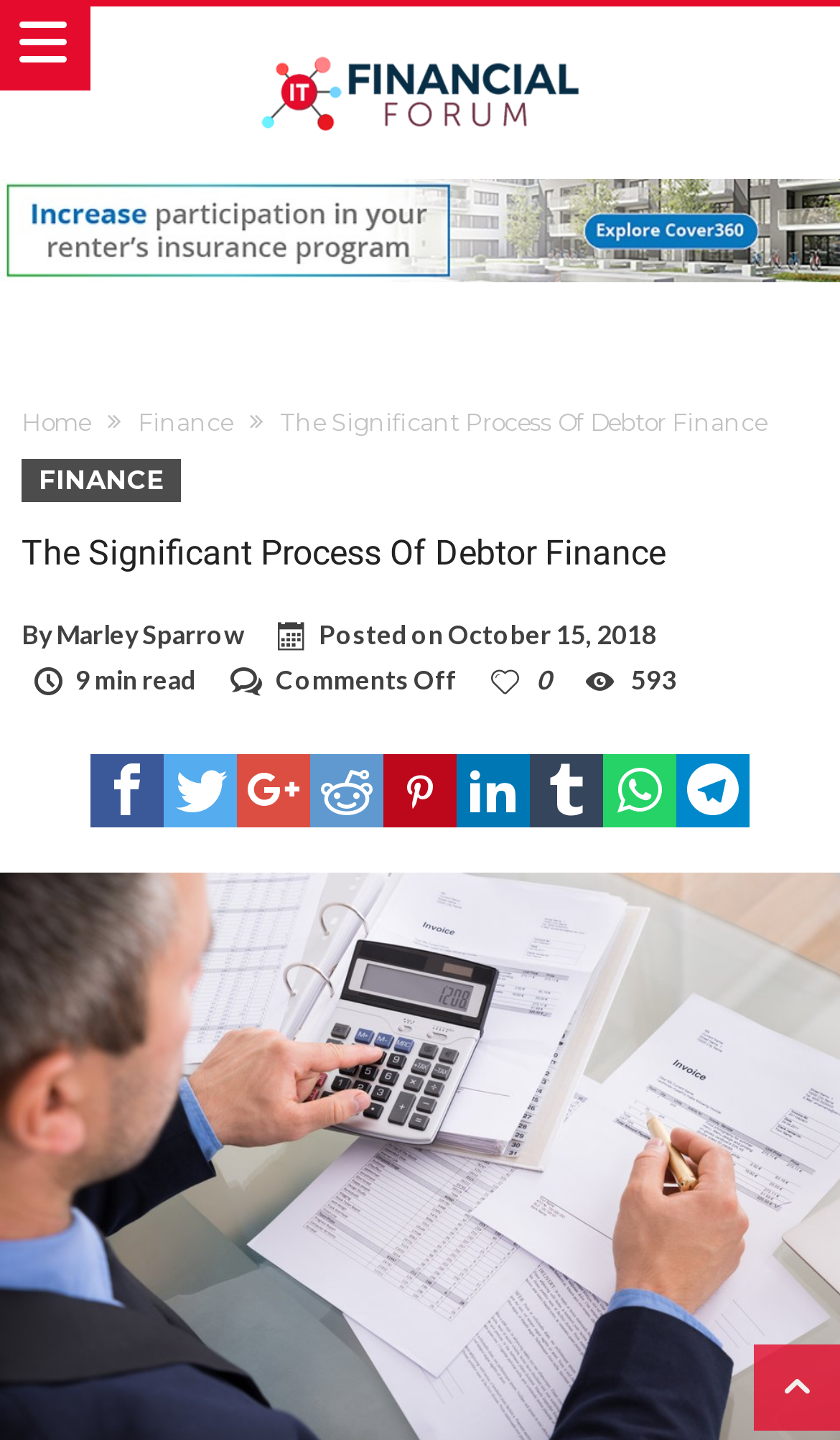Using the given element description, provide the bounding box coordinates (top-left x, top-left y, bottom-right x, bottom-right y) for the corresponding UI element in the screenshot: Marley Sparrow

[0.067, 0.429, 0.29, 0.453]